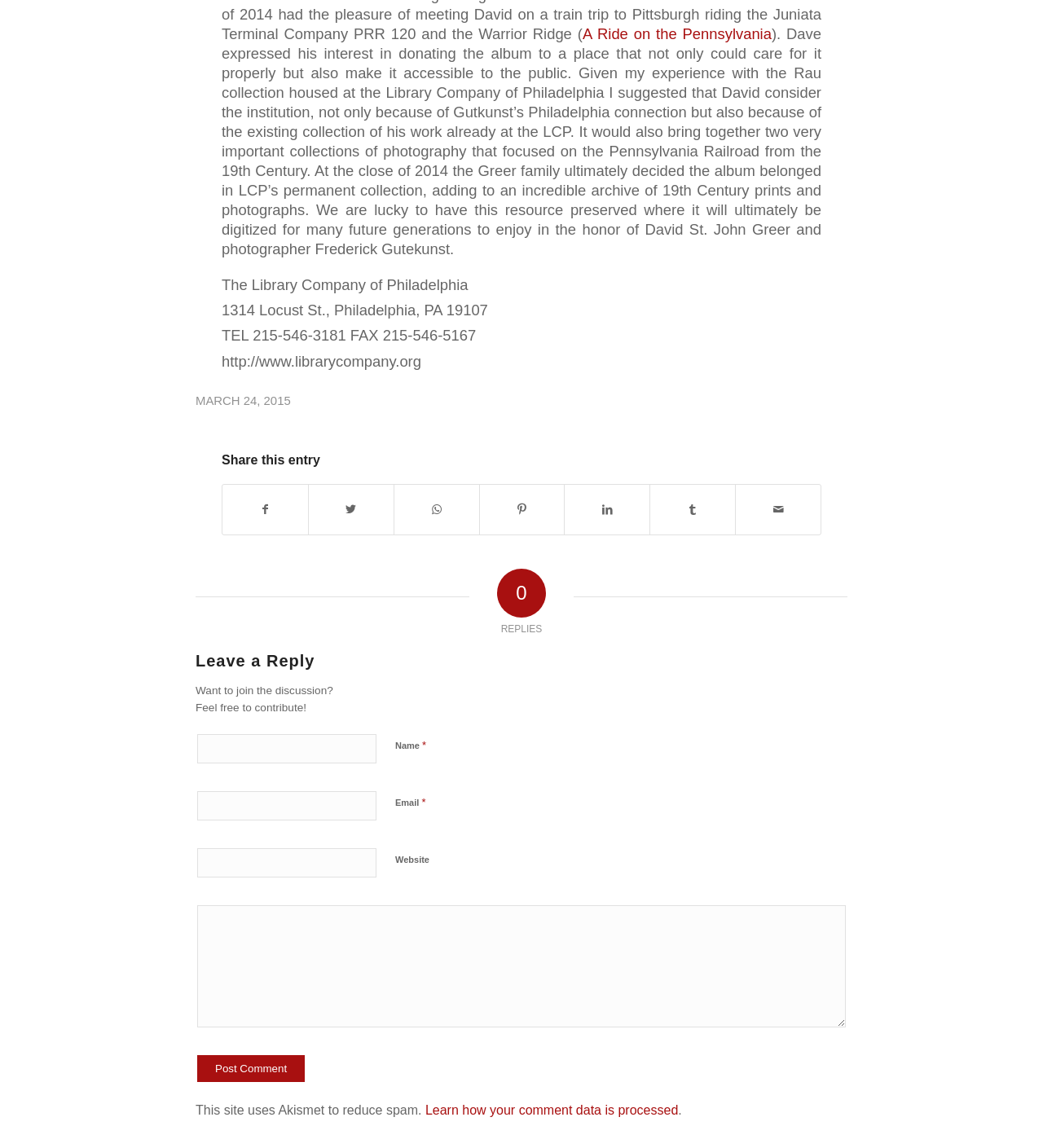What is the address of the library?
Answer the question with a thorough and detailed explanation.

The answer can be found in the StaticText element with the text '1314 Locust St., Philadelphia, PA 19107' at coordinates [0.212, 0.263, 0.468, 0.278]. This text is likely a part of the library's contact information, and it clearly states the address.